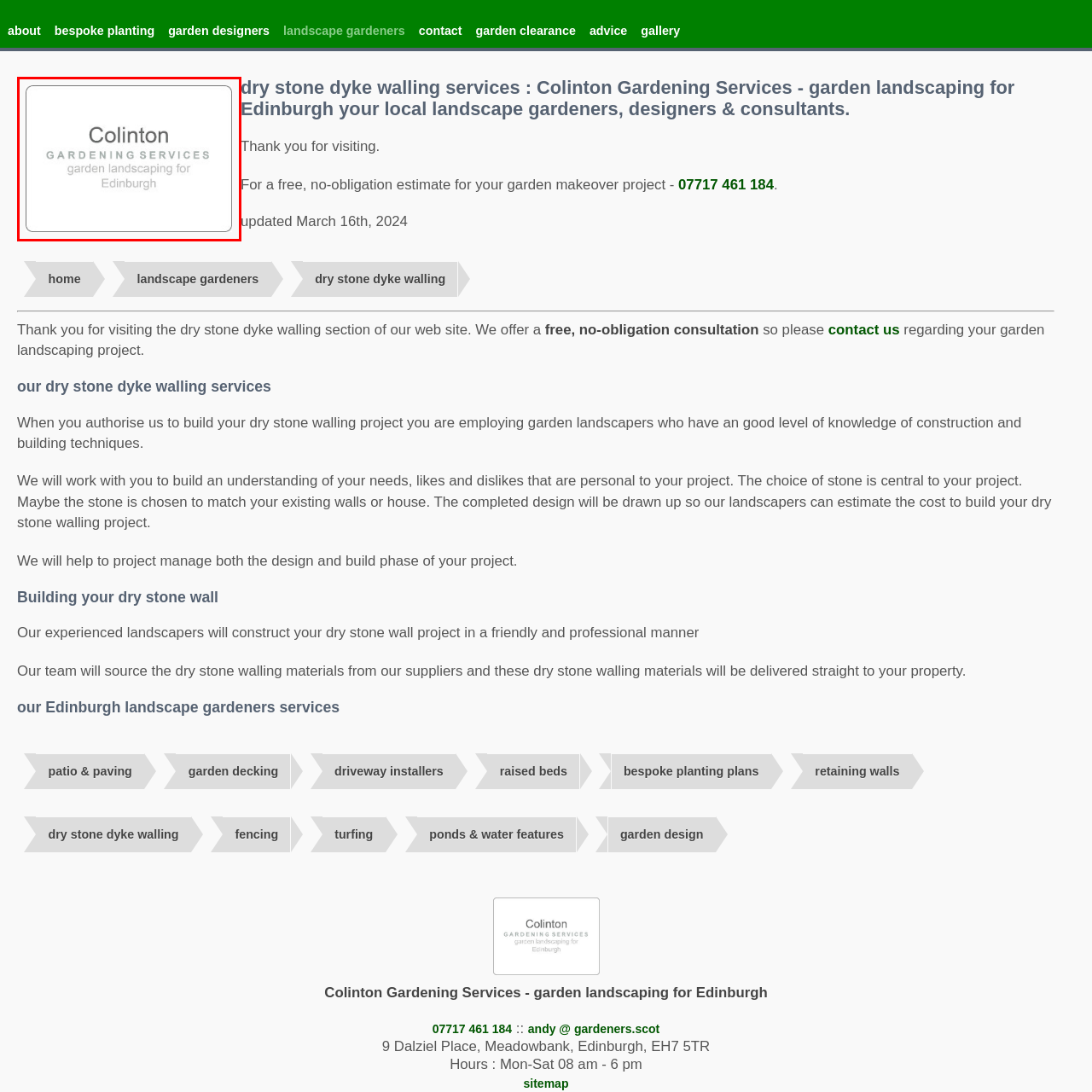What area does the company focus on? Focus on the image highlighted by the red bounding box and respond with a single word or a brief phrase.

Edinburgh